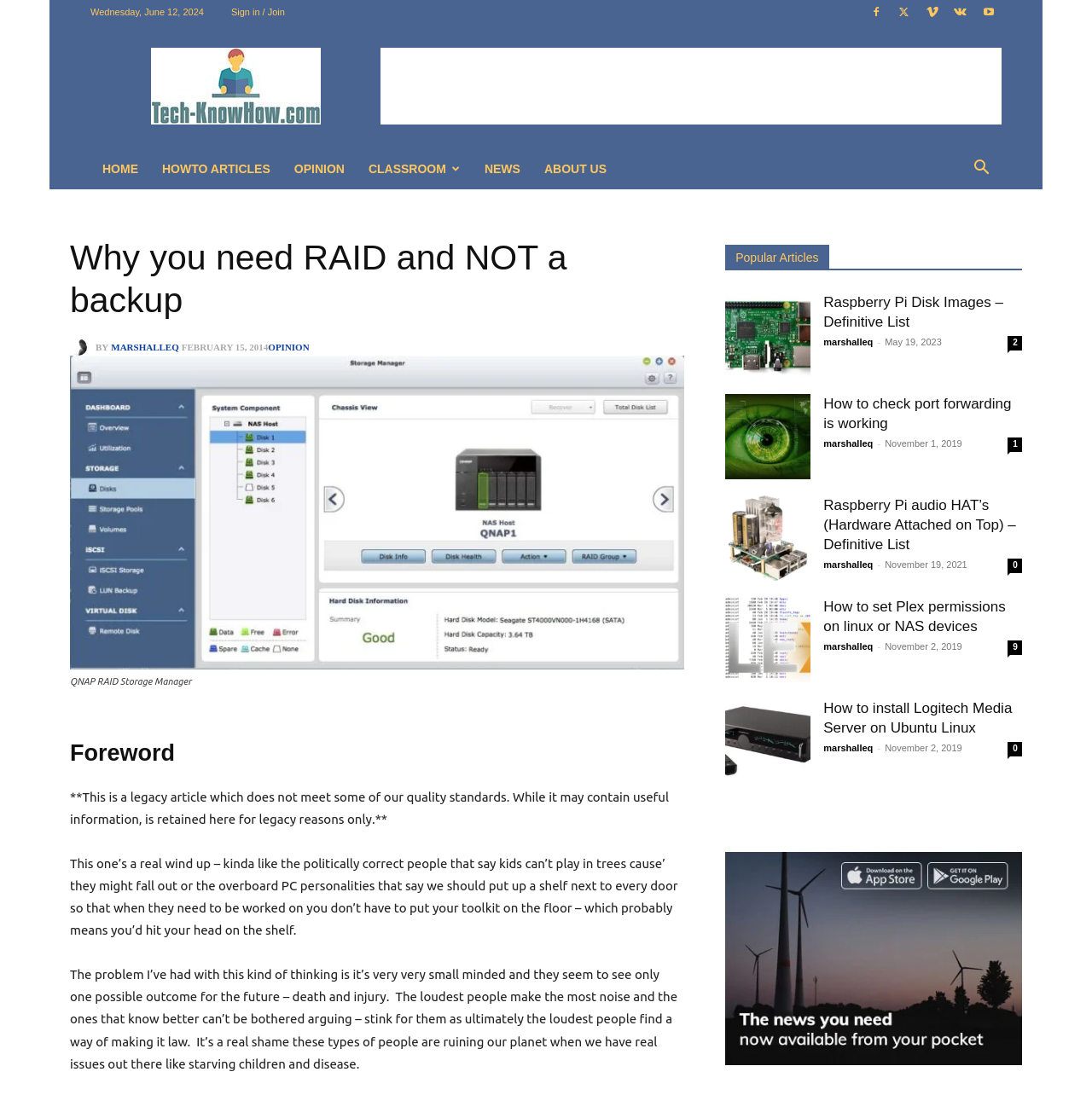Please determine the bounding box coordinates of the element to click in order to execute the following instruction: "Search for something". The coordinates should be four float numbers between 0 and 1, specified as [left, top, right, bottom].

[0.88, 0.149, 0.917, 0.161]